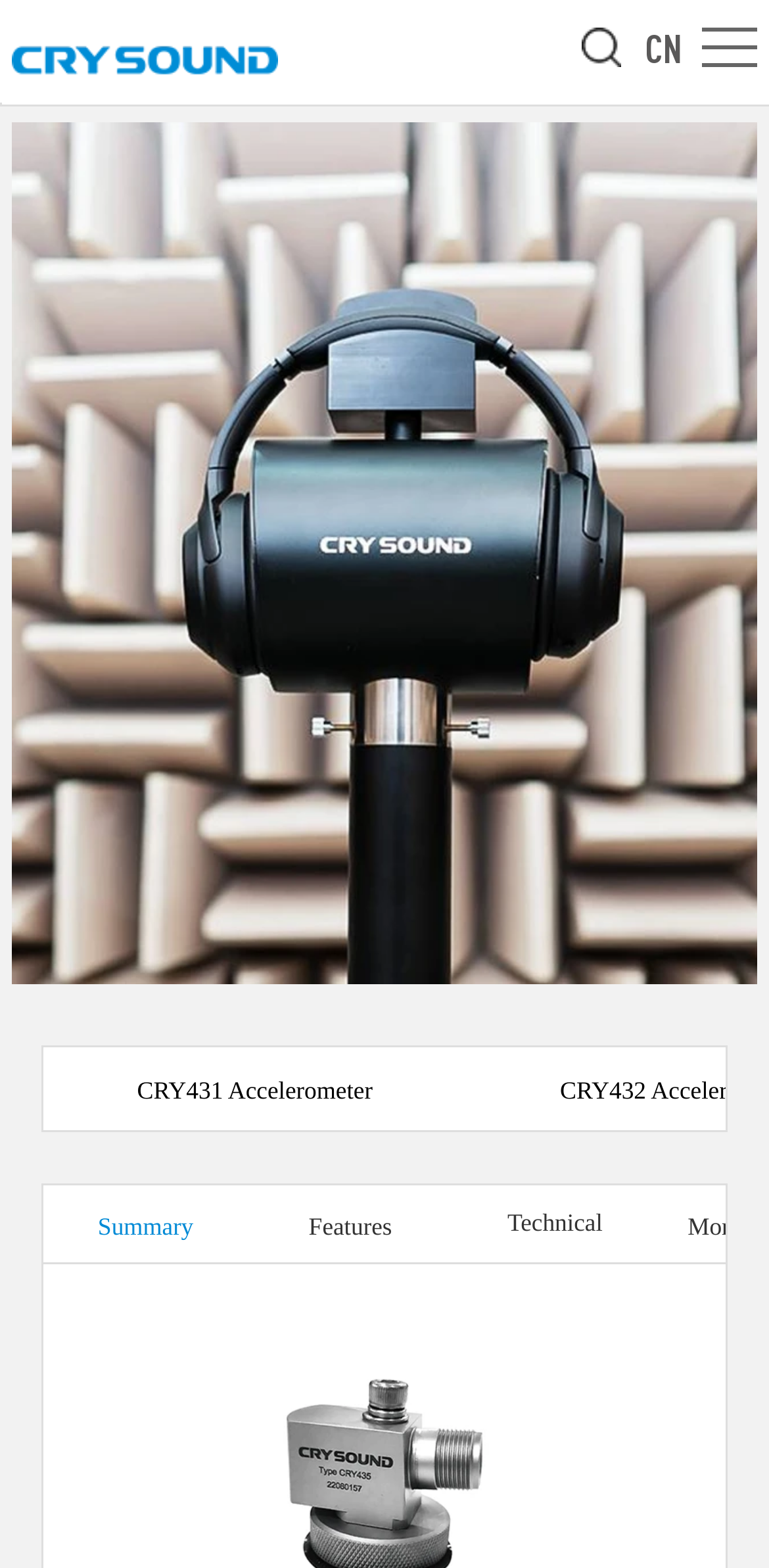Provide the bounding box coordinates for the specified HTML element described in this description: "parent_node: CN title="杭州兆华电子有限公司"". The coordinates should be four float numbers ranging from 0 to 1, in the format [left, top, right, bottom].

[0.015, 0.016, 0.362, 0.06]